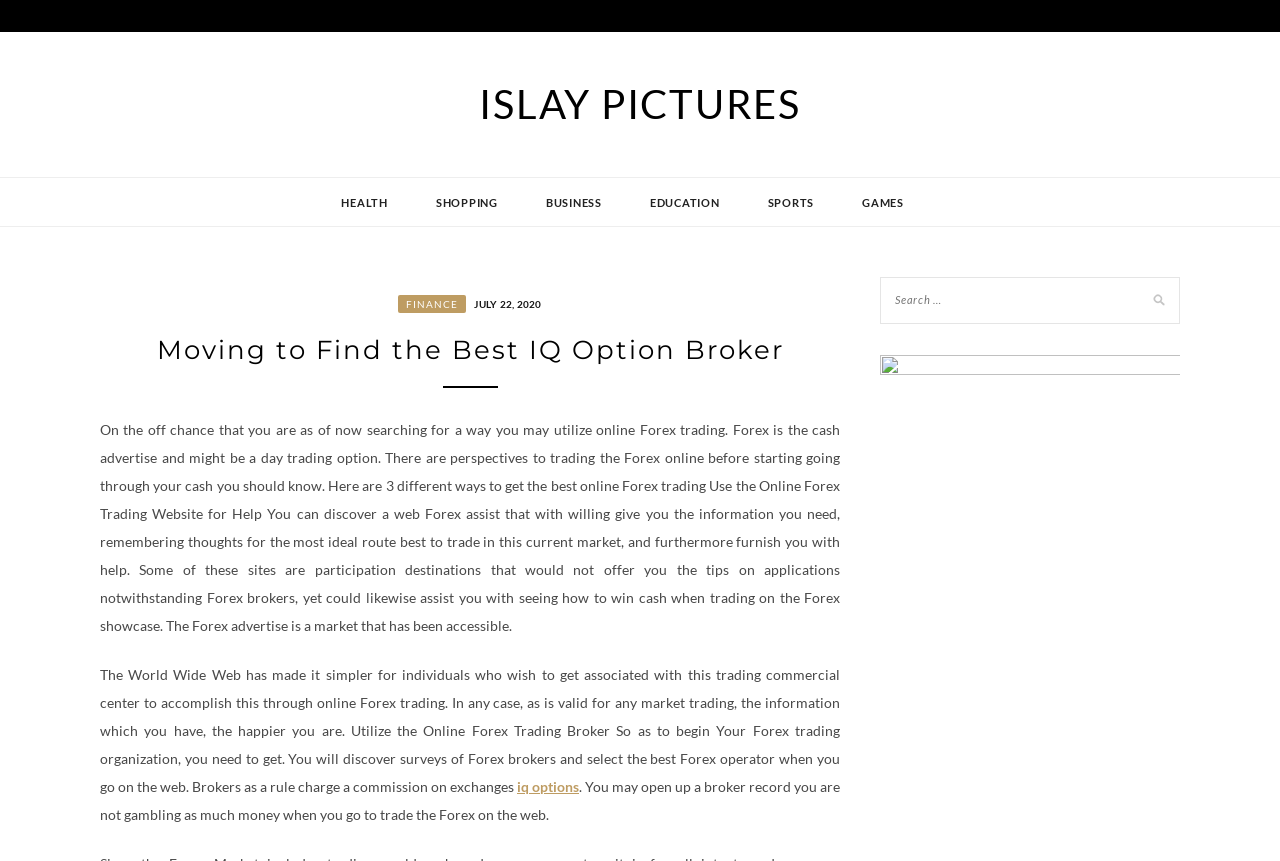Please determine the bounding box of the UI element that matches this description: name="s" placeholder="Search …". The coordinates should be given as (top-left x, top-left y, bottom-right x, bottom-right y), with all values between 0 and 1.

[0.688, 0.322, 0.922, 0.376]